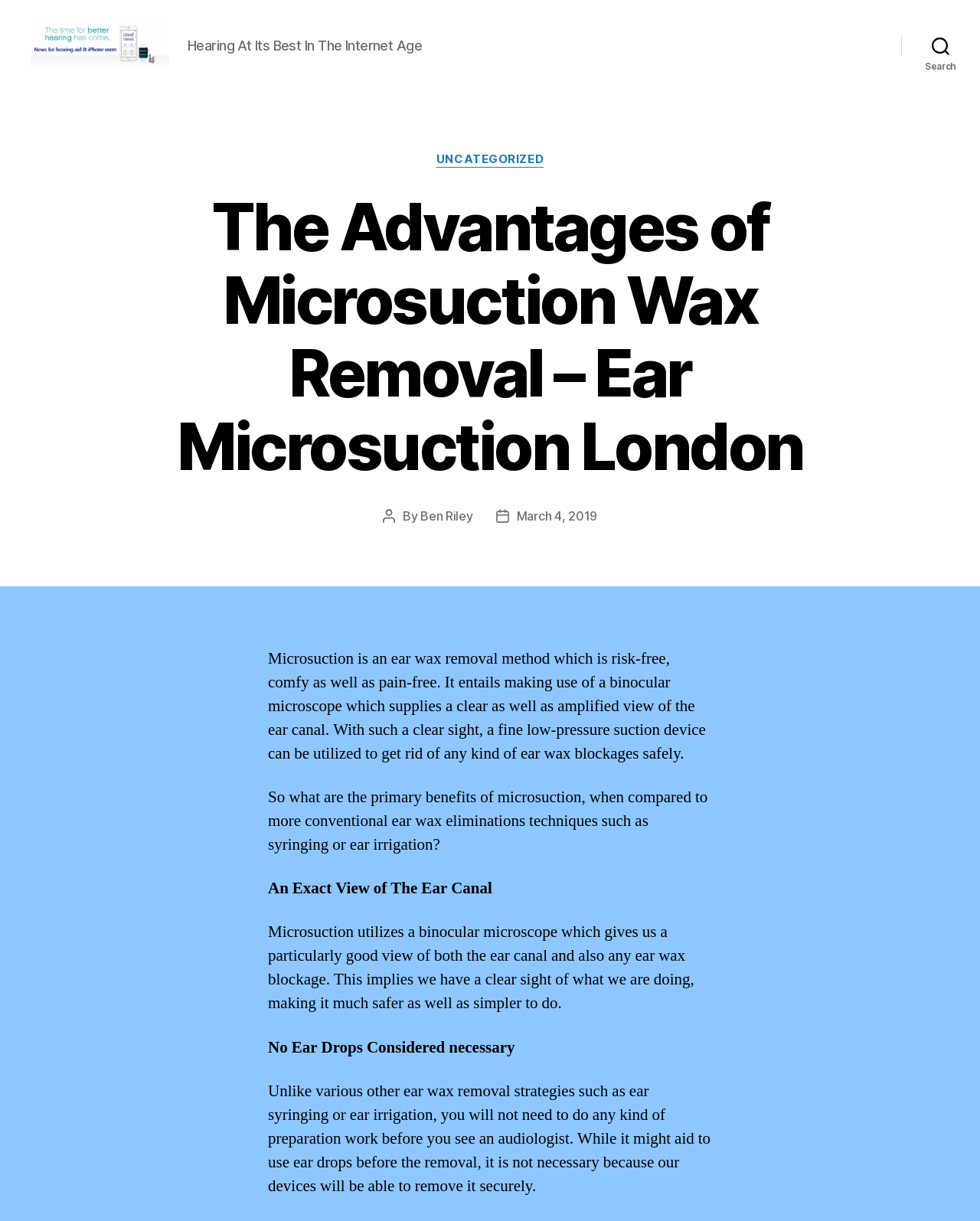Use a single word or phrase to answer the question:
What is the date of this post?

March 4, 2019